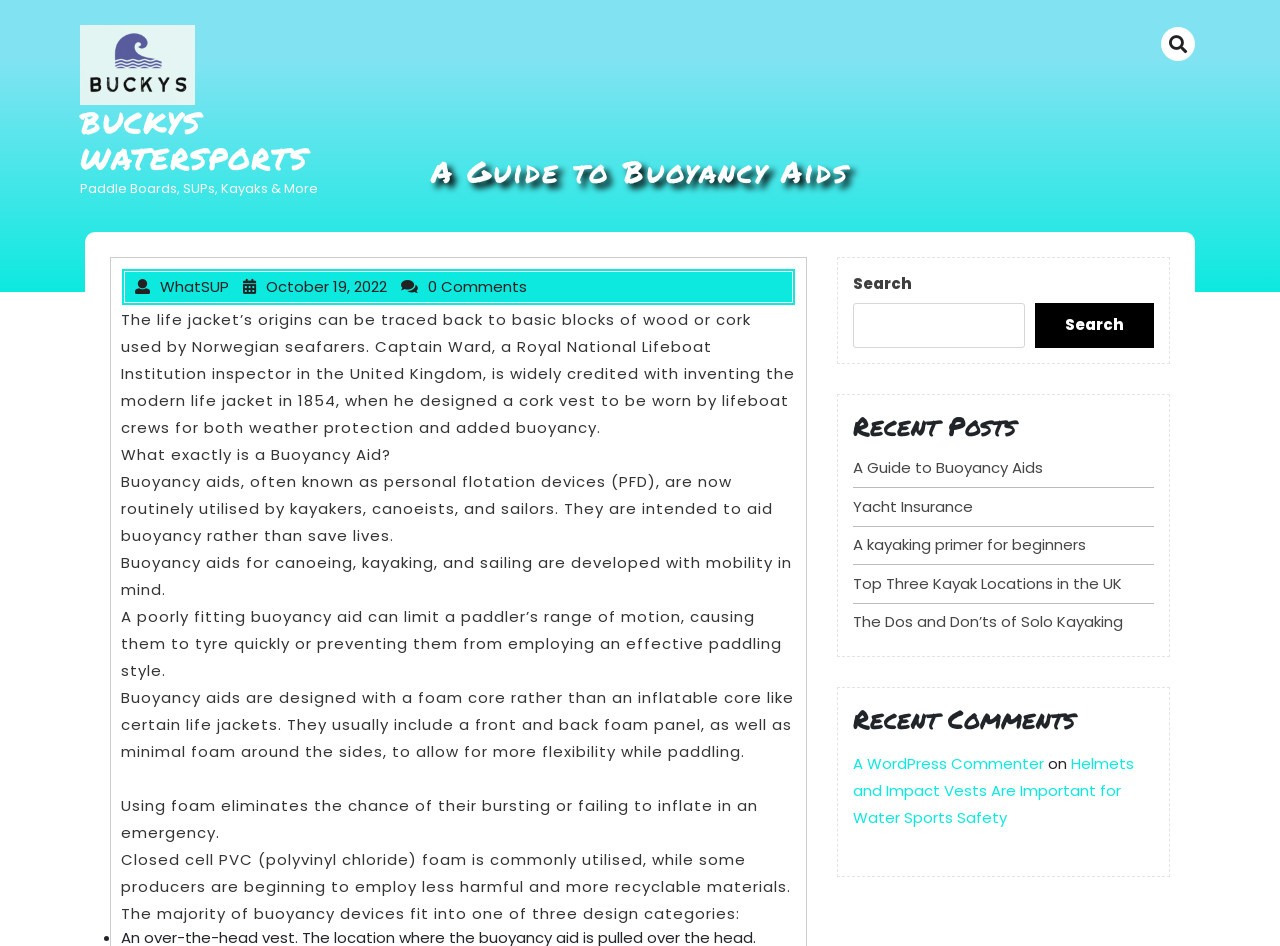Locate the bounding box coordinates of the UI element described by: "Yacht Insurance". Provide the coordinates as four float numbers between 0 and 1, formatted as [left, top, right, bottom].

[0.666, 0.524, 0.76, 0.546]